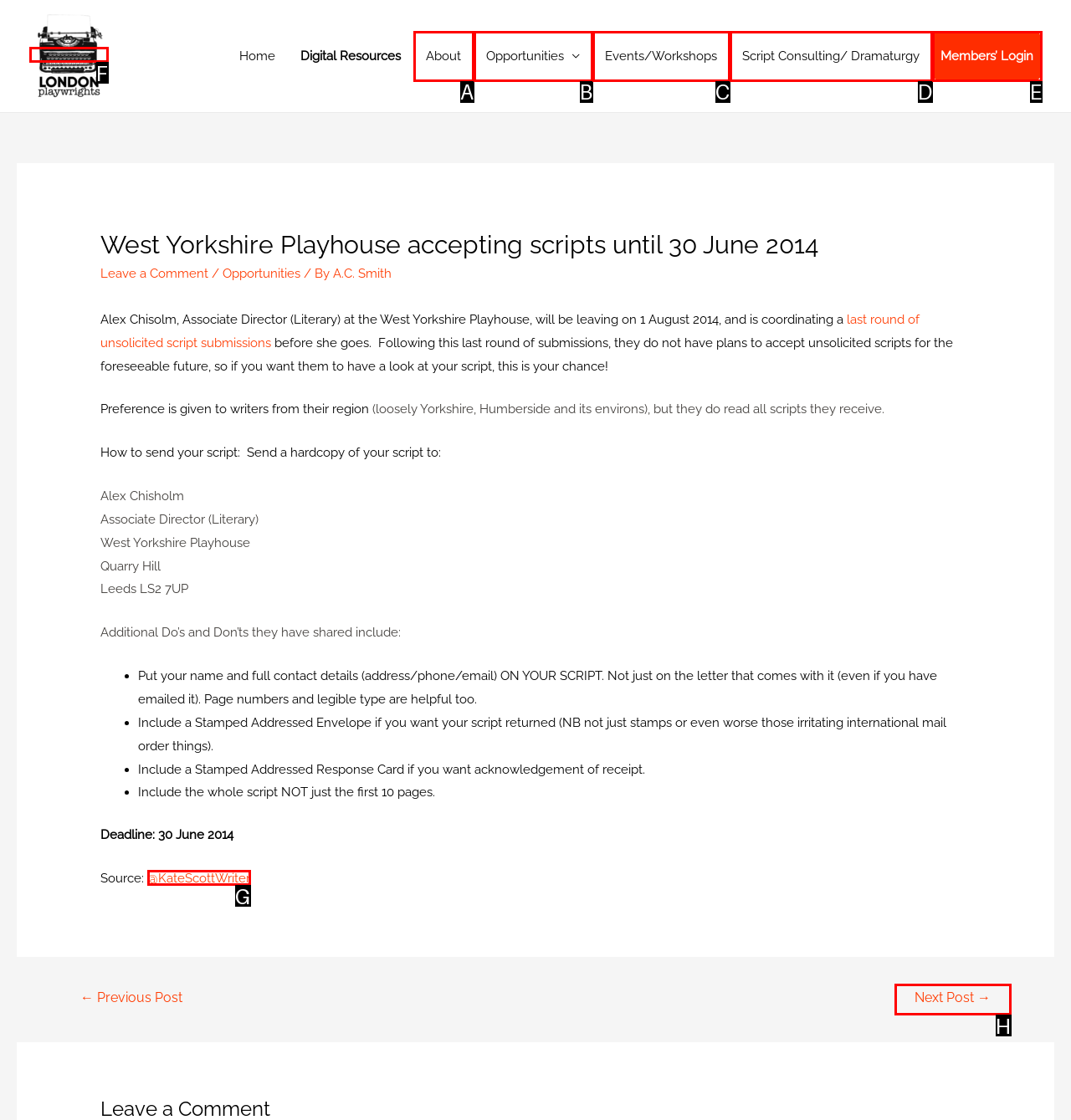Please provide the letter of the UI element that best fits the following description: Next Post →
Respond with the letter from the given choices only.

H